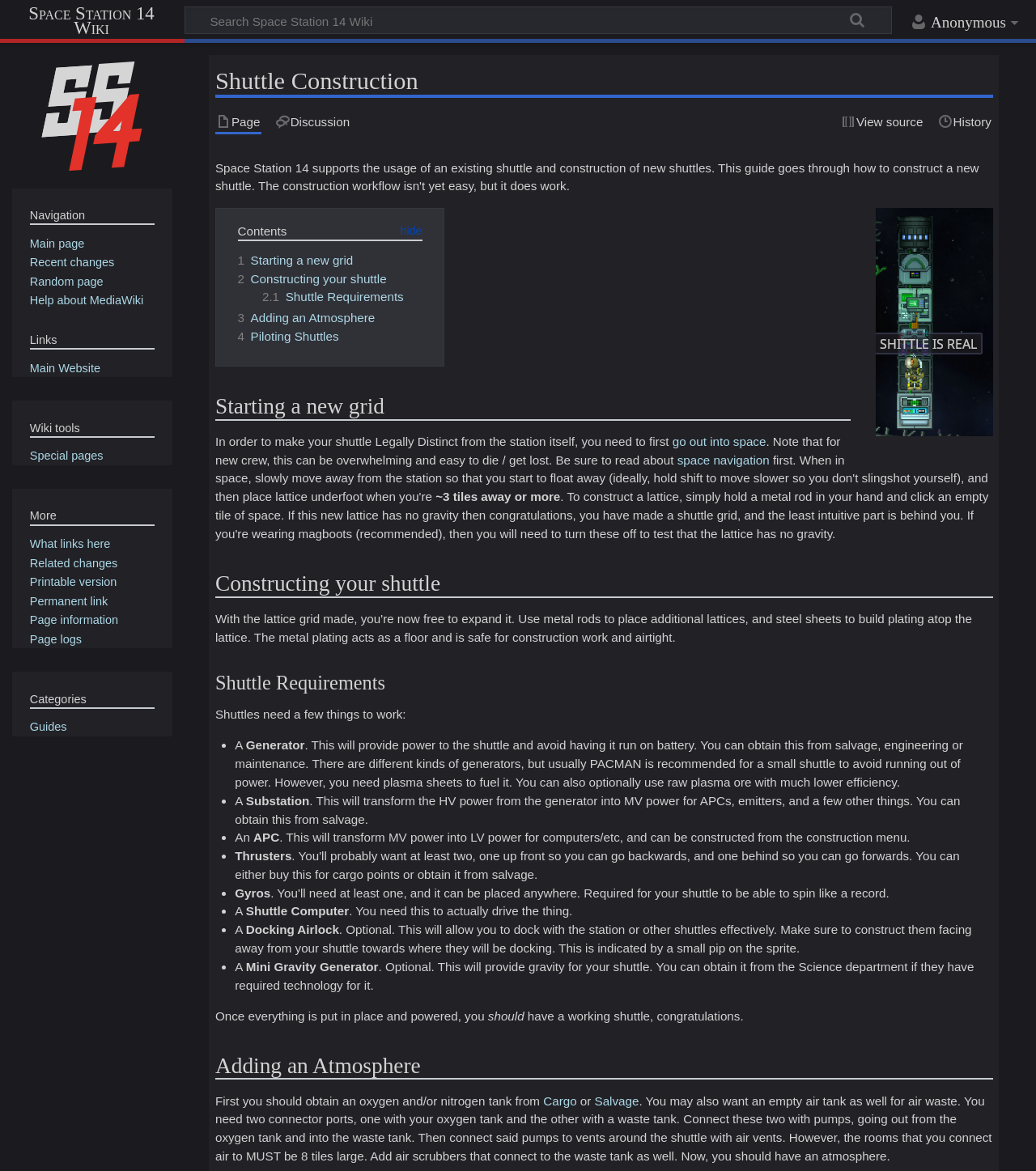What is the purpose of a shuttle's generator?
Provide a detailed and well-explained answer to the question.

According to the webpage, a shuttle's generator provides power to the shuttle and avoids running on battery. It is one of the essential components required for a shuttle to work.